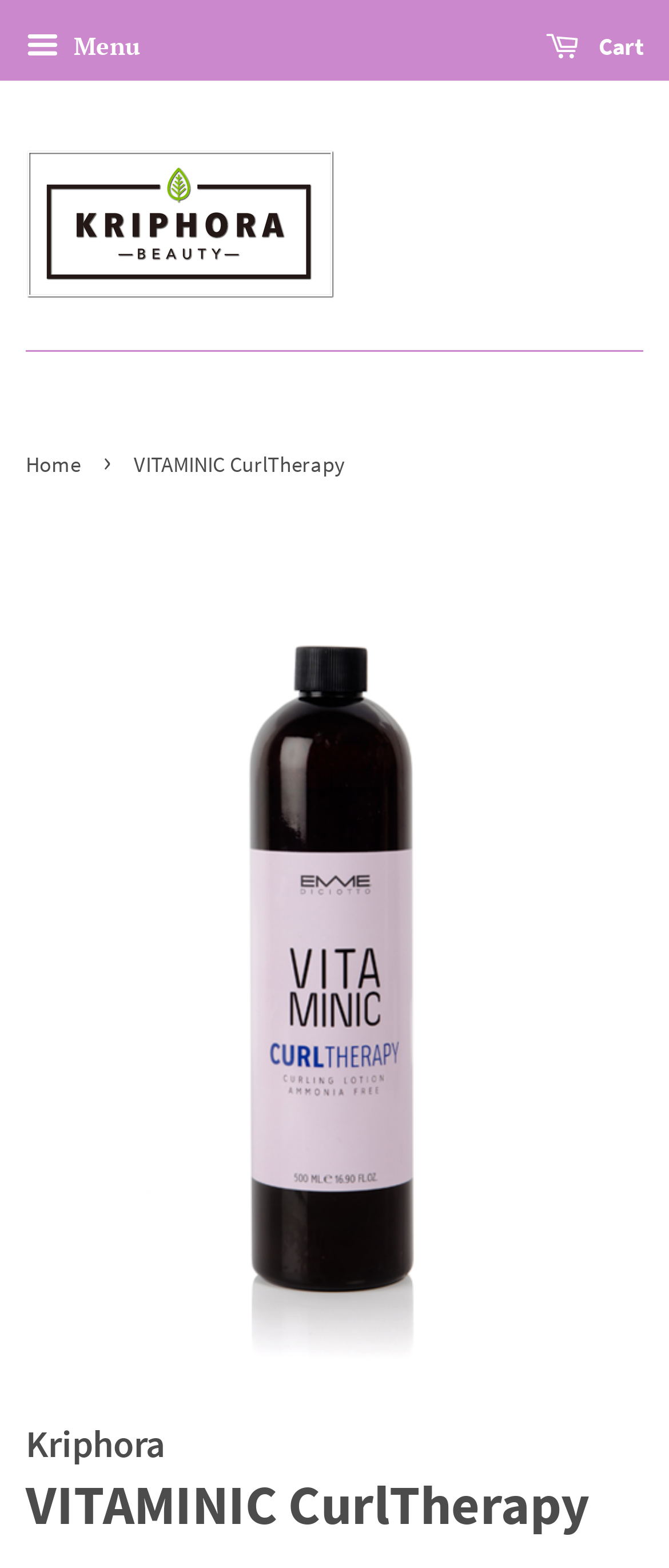Find the bounding box coordinates for the HTML element described in this sentence: "Cart 0". Provide the coordinates as four float numbers between 0 and 1, in the format [left, top, right, bottom].

[0.815, 0.013, 0.962, 0.05]